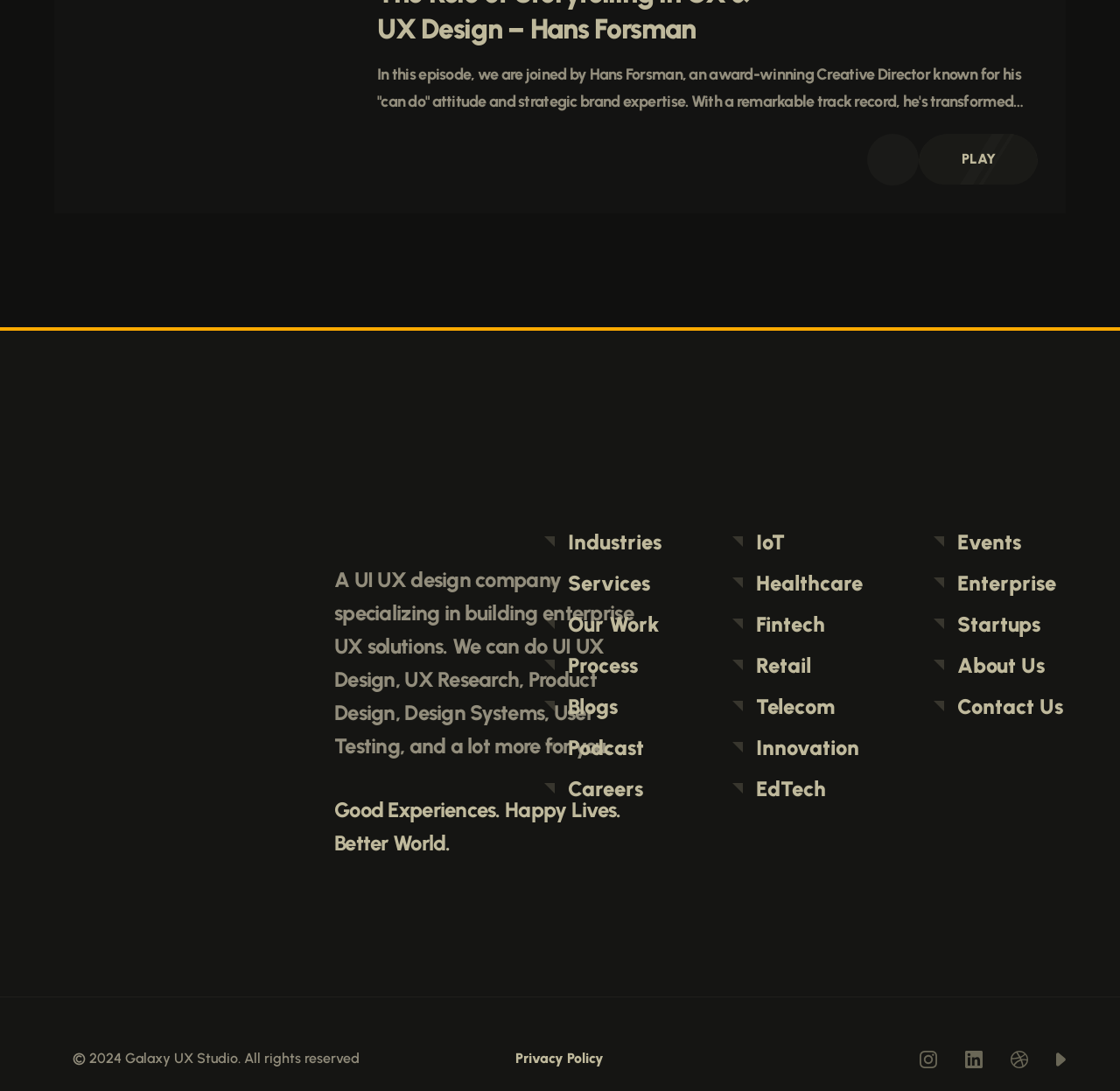Locate the bounding box coordinates of the element that needs to be clicked to carry out the instruction: "Search here". The coordinates should be given as four float numbers ranging from 0 to 1, i.e., [left, top, right, bottom].

None